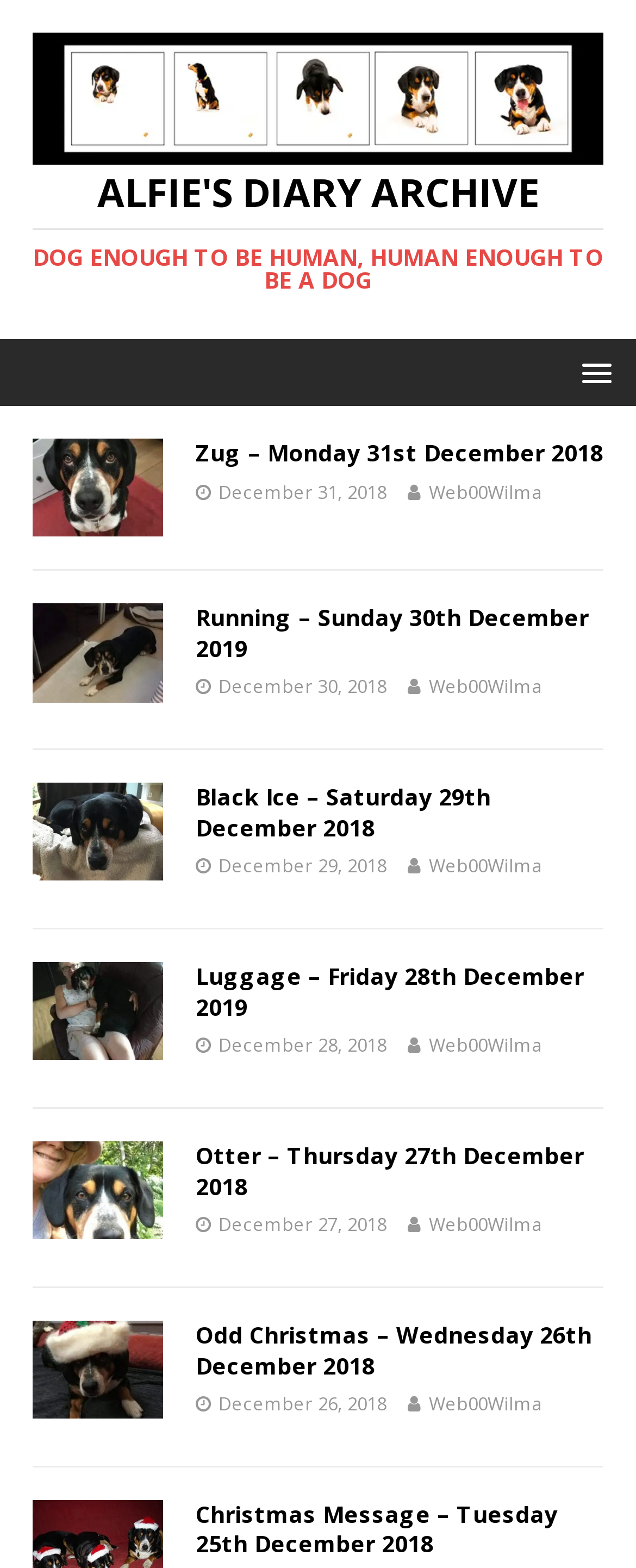Can you identify the bounding box coordinates of the clickable region needed to carry out this instruction: 'follow the link to Web00Wilma'? The coordinates should be four float numbers within the range of 0 to 1, stated as [left, top, right, bottom].

[0.674, 0.305, 0.851, 0.321]